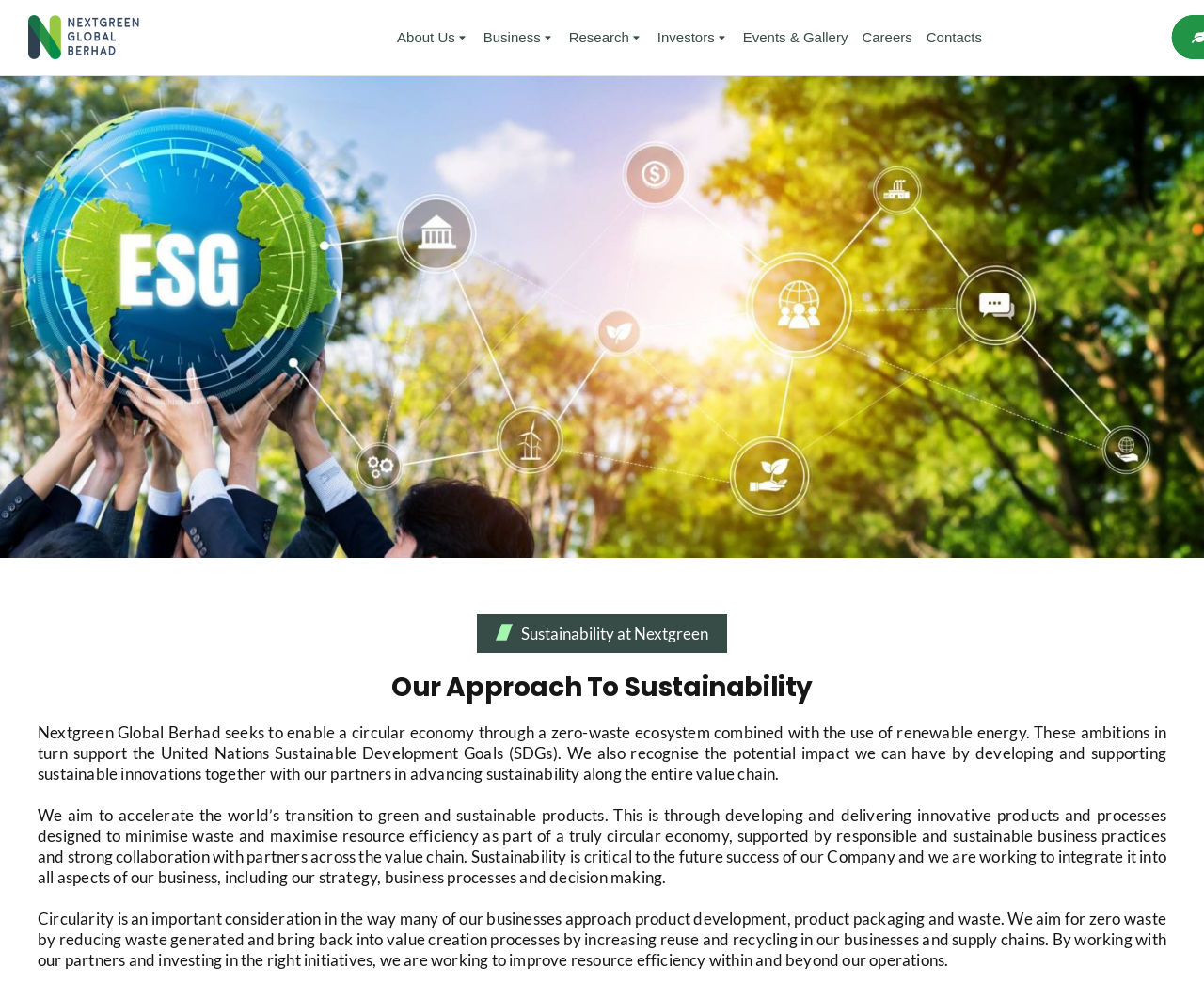Locate the bounding box coordinates of the clickable area to execute the instruction: "Click on About Us". Provide the coordinates as four float numbers between 0 and 1, represented as [left, top, right, bottom].

[0.33, 0.012, 0.378, 0.064]